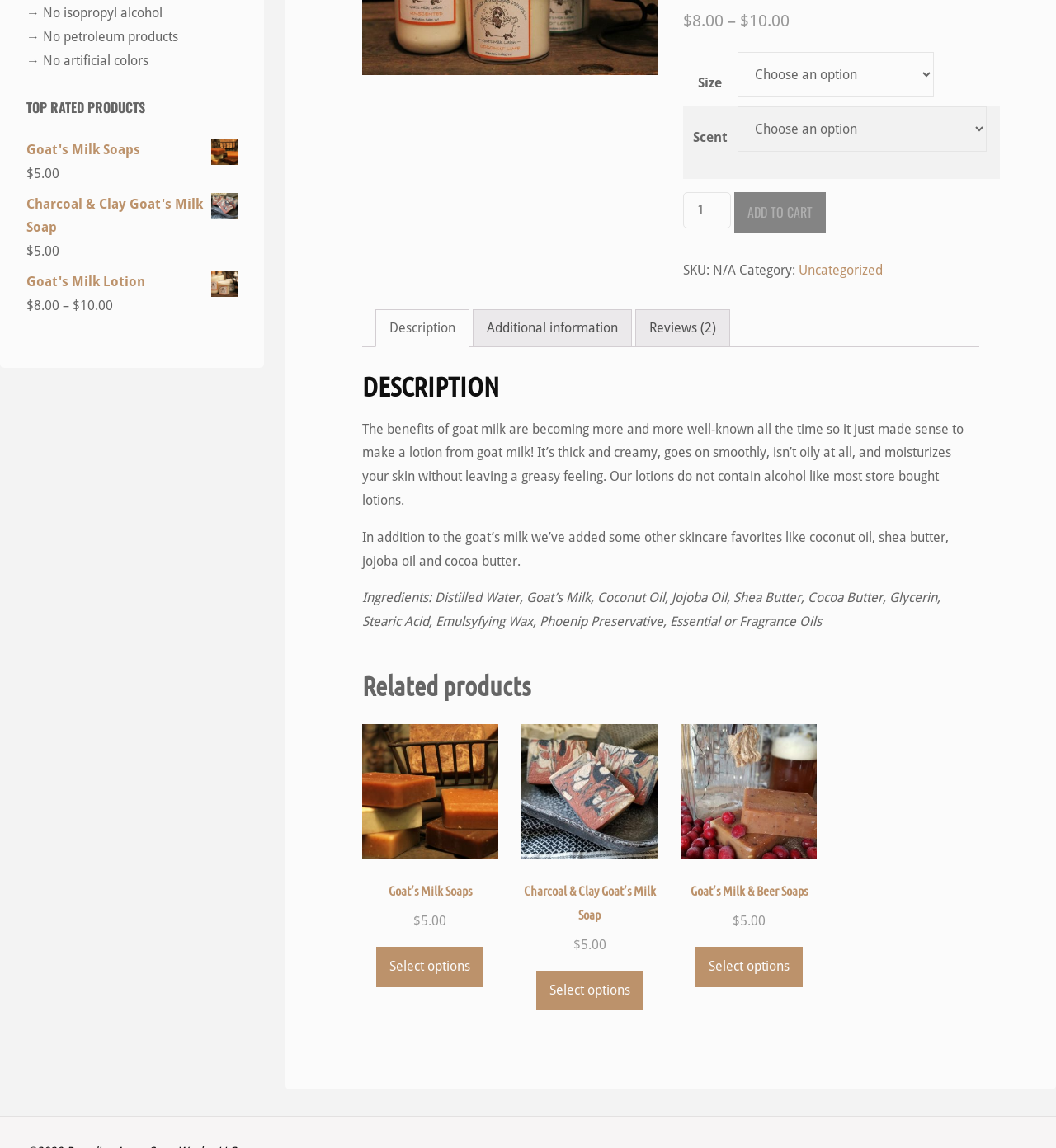Using the provided element description, identify the bounding box coordinates as (top-left x, top-left y, bottom-right x, bottom-right y). Ensure all values are between 0 and 1. Description: Reviews (2)

[0.615, 0.27, 0.678, 0.302]